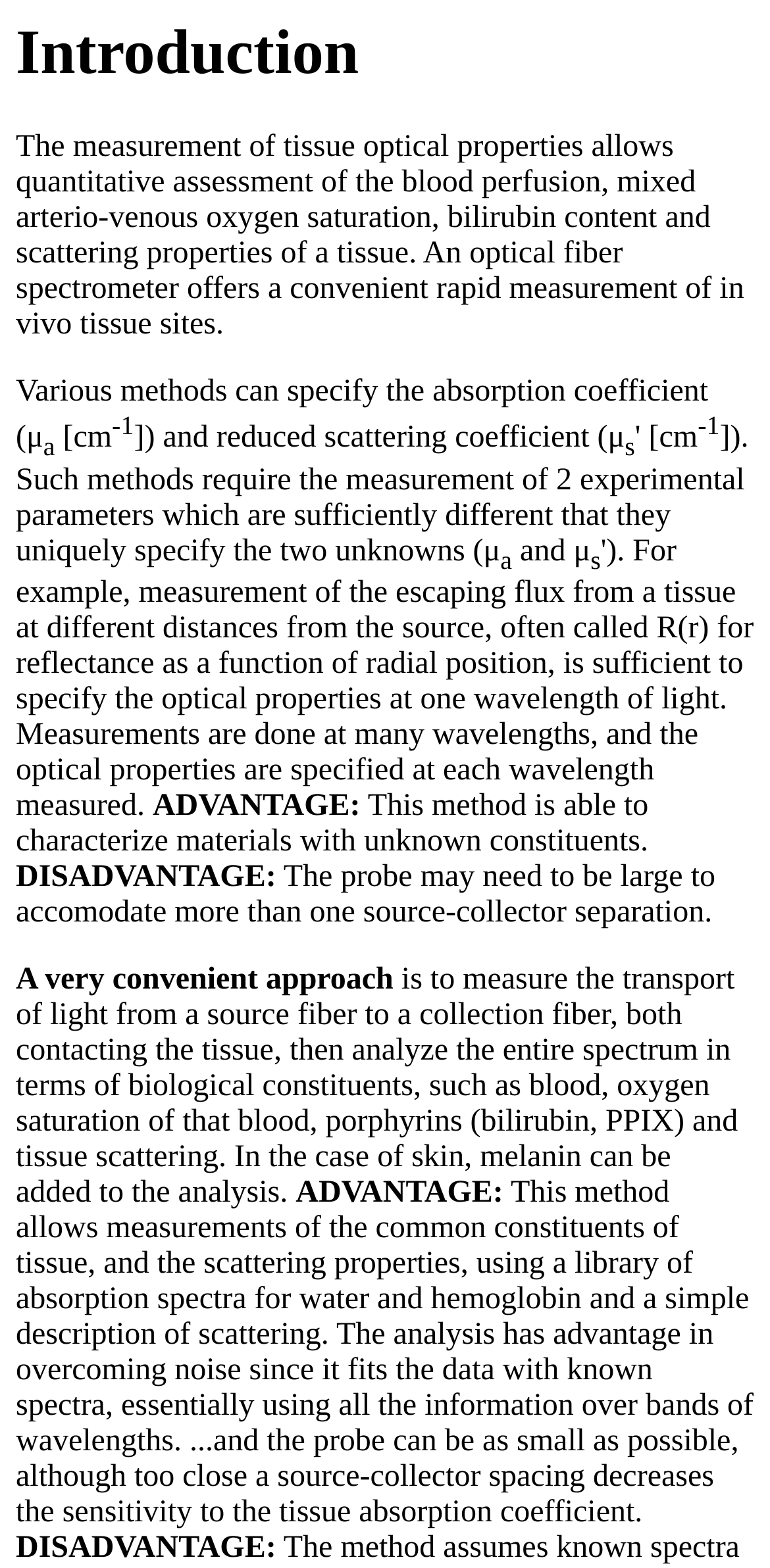Illustrate the webpage thoroughly, mentioning all important details.

The webpage is about spectroscopic determination, specifically introducing the concept of measuring tissue optical properties. At the top, there is a heading "Introduction" followed by a paragraph of text that explains the importance of measuring tissue optical properties, including blood perfusion, oxygen saturation, bilirubin content, and scattering properties.

Below the introduction, there are several paragraphs of text that discuss various methods for specifying the absorption coefficient and reduced scattering coefficient. These paragraphs include mathematical formulas and symbols, such as μ' and superscript/subscript notation.

The webpage also highlights the advantages and disadvantages of different methods. For example, one method is able to characterize materials with unknown constituents, but the probe may need to be large to accommodate multiple source-collector separations. Another method allows for measurements of common tissue constituents and scattering properties, but may be sensitive to source-collector spacing.

Throughout the webpage, there are no images, but the text is organized into clear sections with headings and paragraphs, making it easy to follow and understand. The use of mathematical notation and symbols adds a level of technical detail to the content.